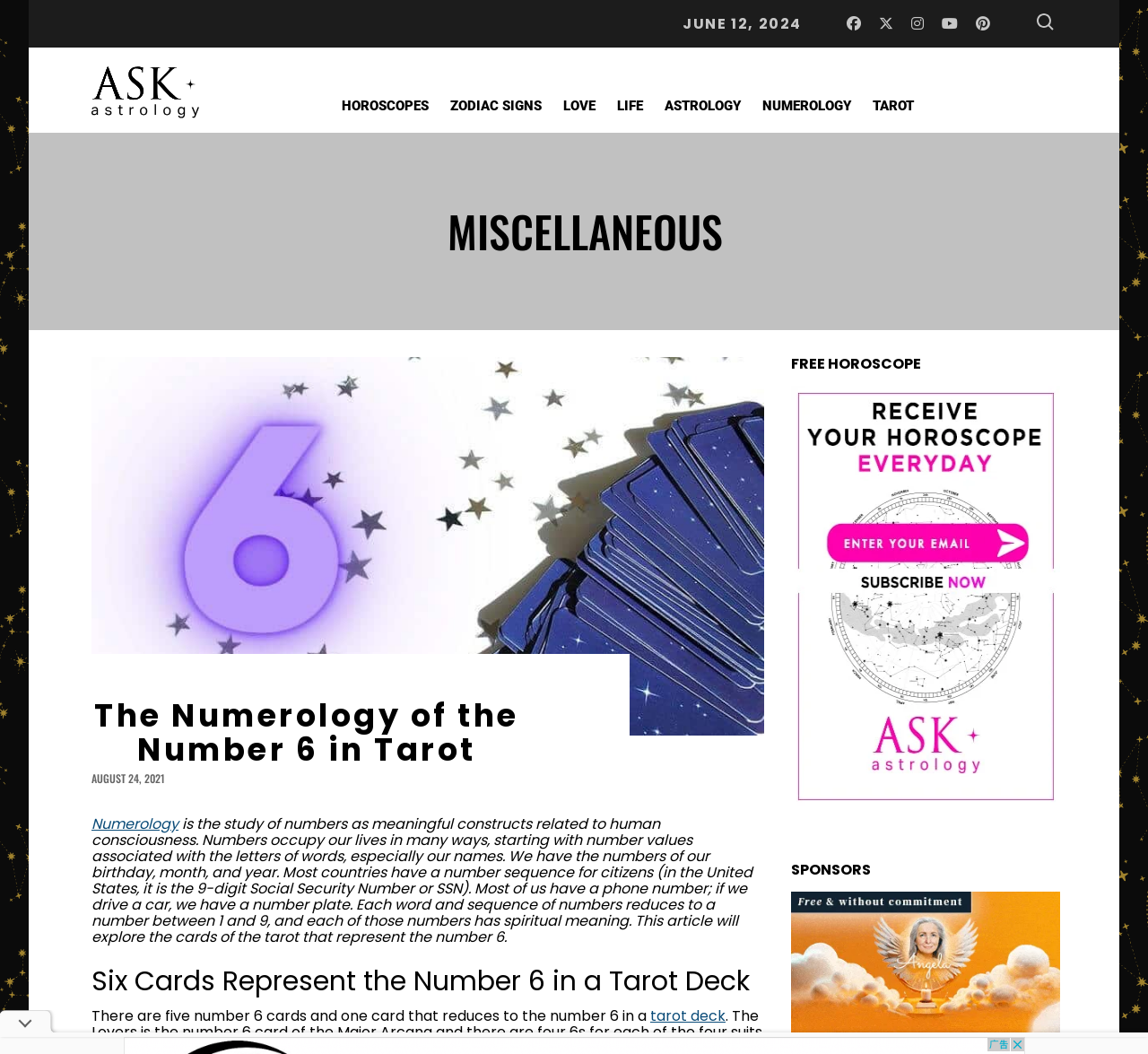Based on the provided description, "tarot deck", find the bounding box of the corresponding UI element in the screenshot.

[0.566, 0.954, 0.632, 0.974]